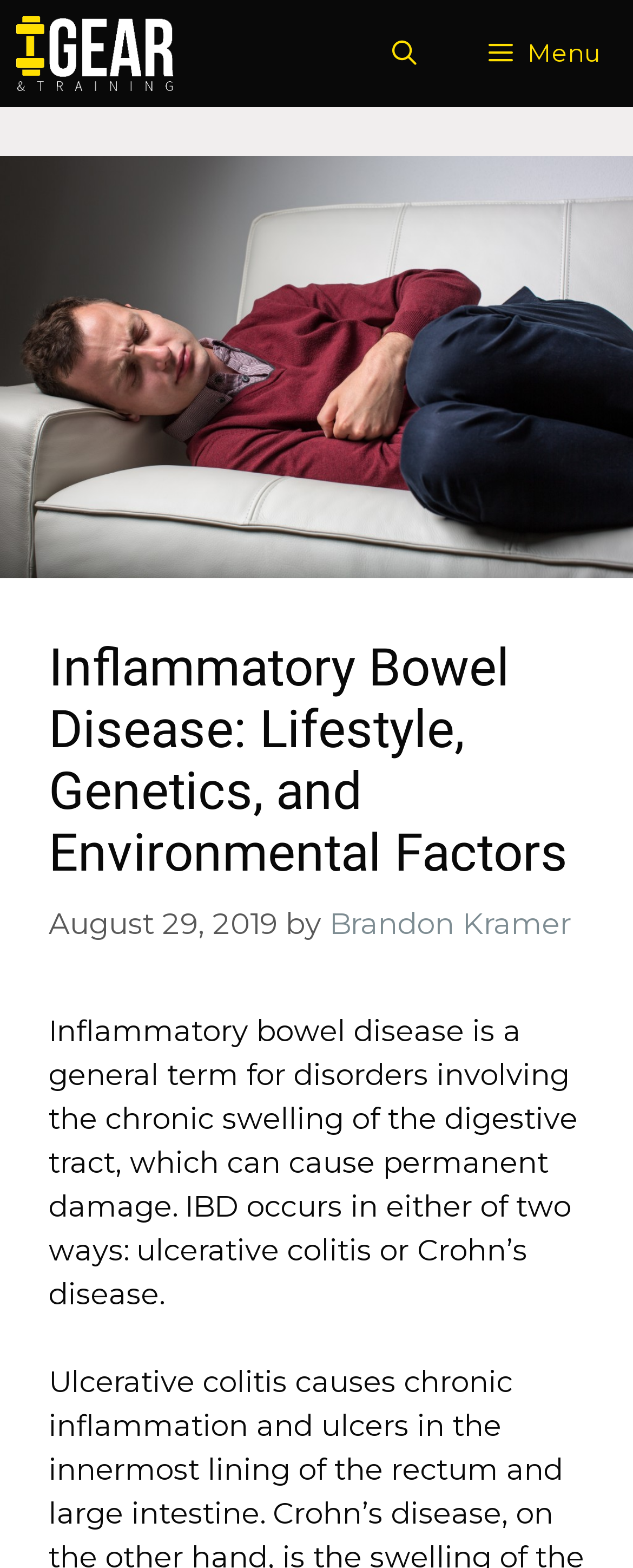What is the date of the article?
Answer the question with a detailed explanation, including all necessary information.

I found the date of the article by looking at the time element in the header section, which is located below the main heading. The time element contains the static text 'August 29, 2019'.